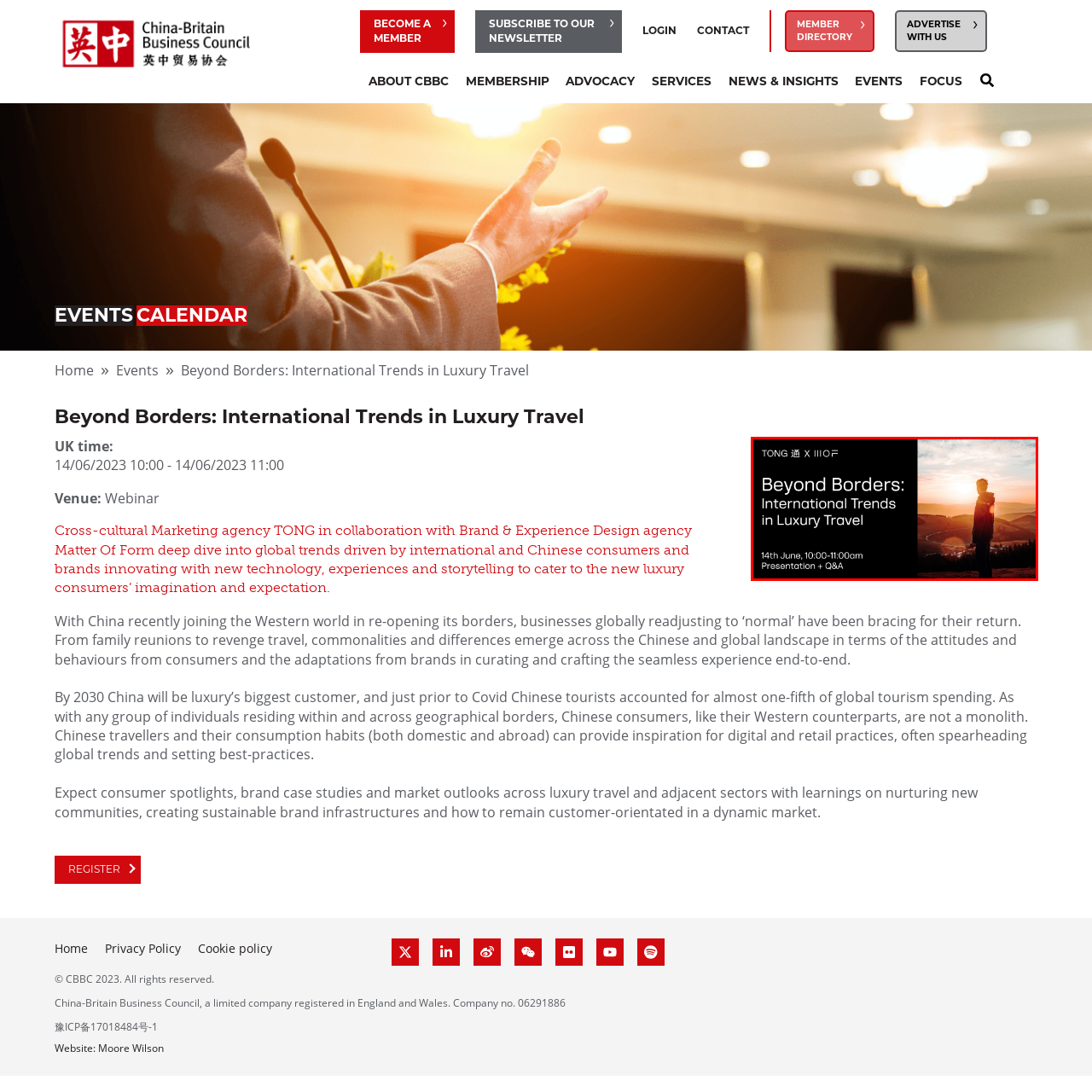What time does the event start?
Carefully examine the image within the red bounding box and provide a comprehensive answer based on what you observe.

According to the caption, the event is set for June 14th from 10:00 to 11:00 AM, so the start time is 10:00 AM.